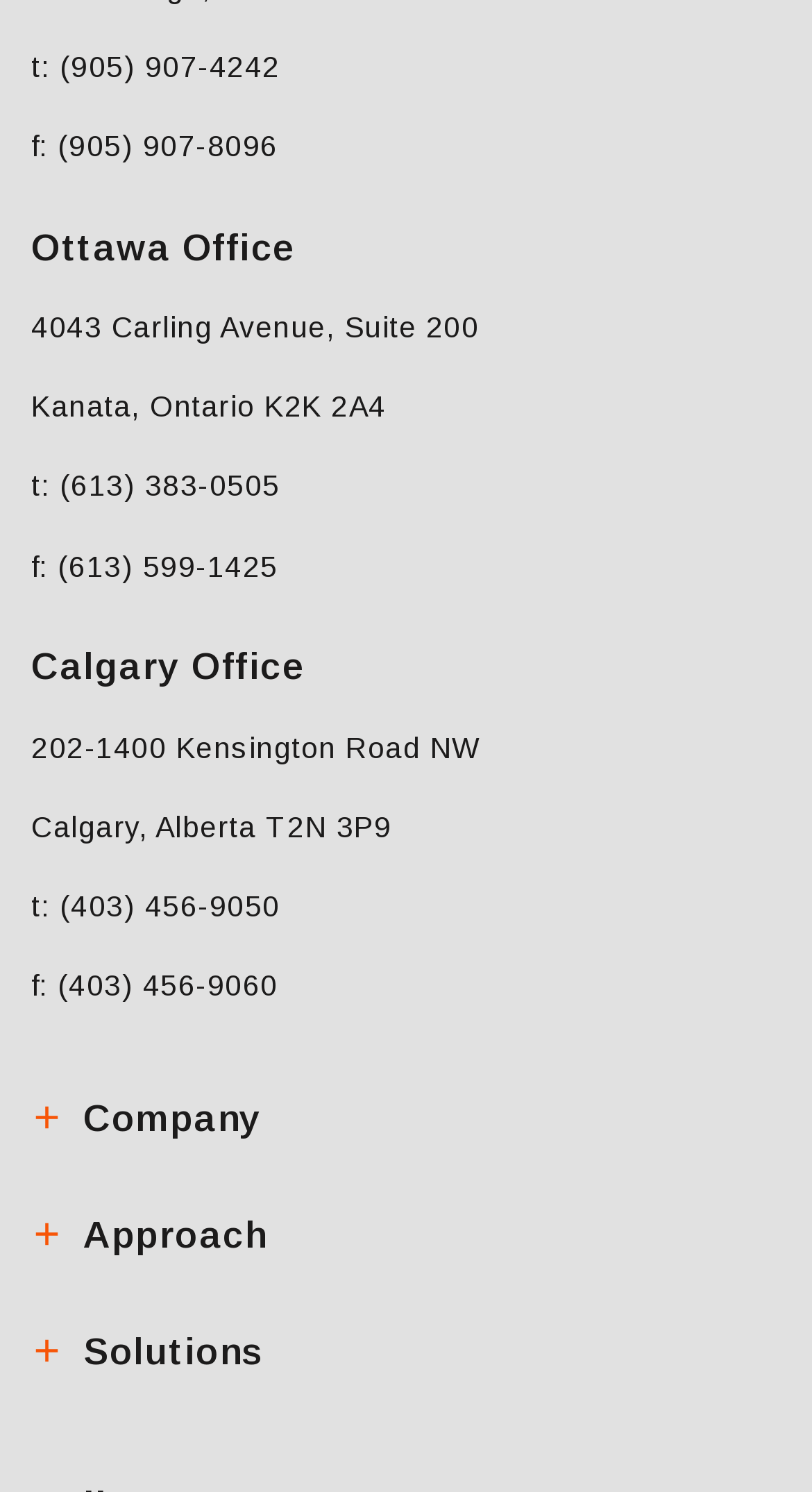Find the bounding box coordinates for the HTML element specified by: "t: (905) 907-4242".

[0.038, 0.033, 0.345, 0.056]